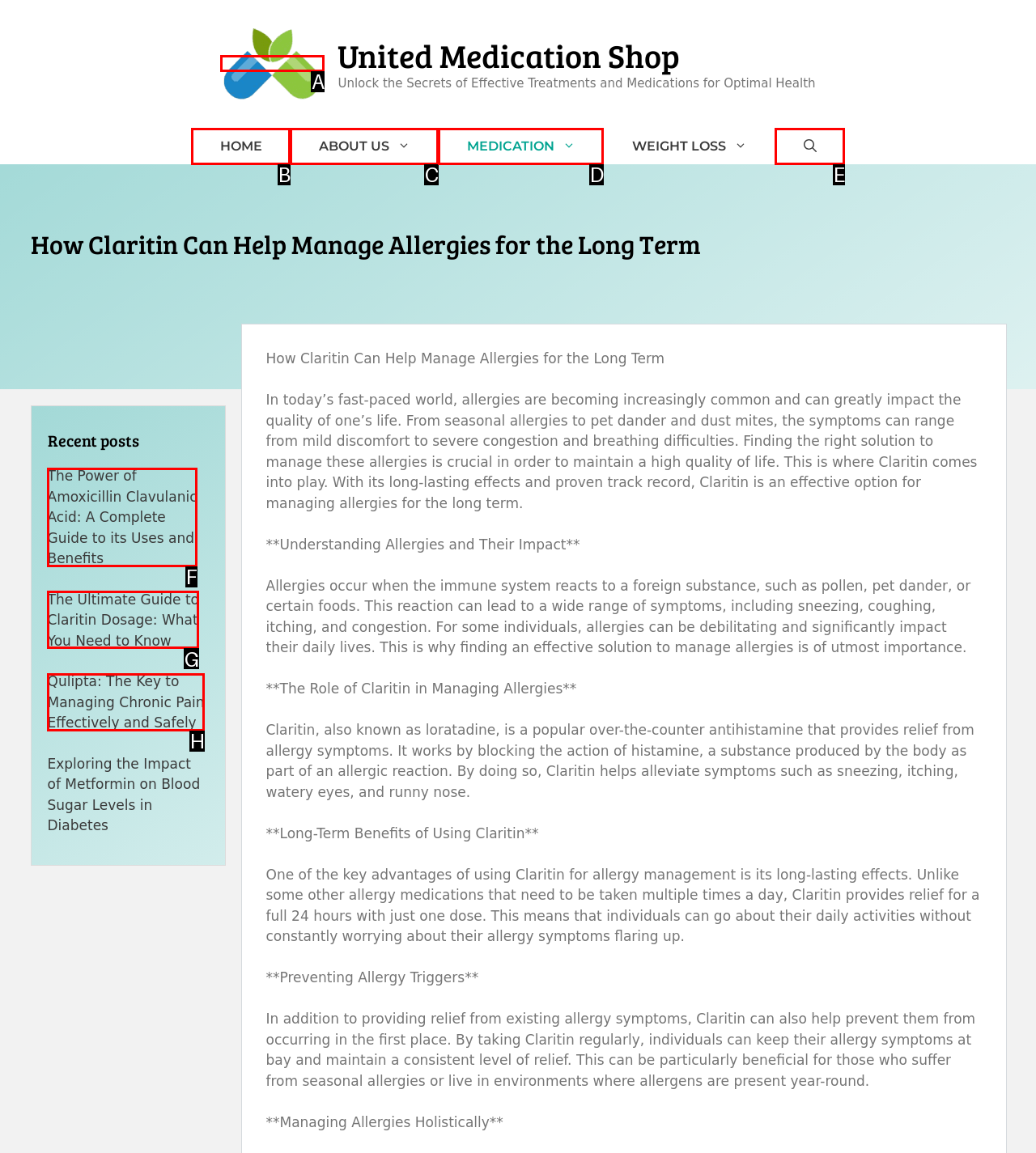Determine the letter of the UI element I should click on to complete the task: Visit the 'United Medication Shop' website from the provided choices in the screenshot.

A